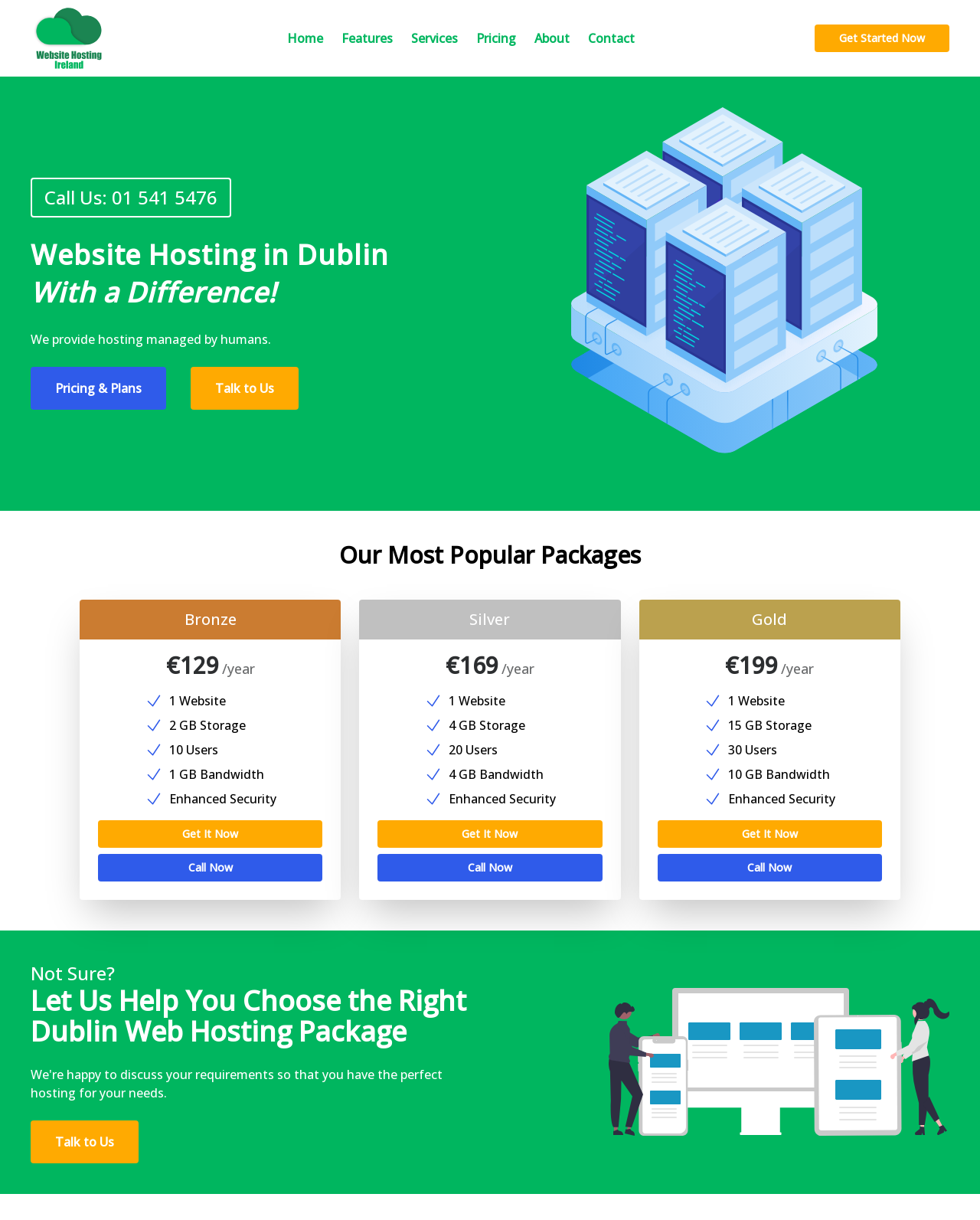Please find the bounding box coordinates of the element that you should click to achieve the following instruction: "Click the 'Get Started Now' button". The coordinates should be presented as four float numbers between 0 and 1: [left, top, right, bottom].

[0.831, 0.02, 0.969, 0.043]